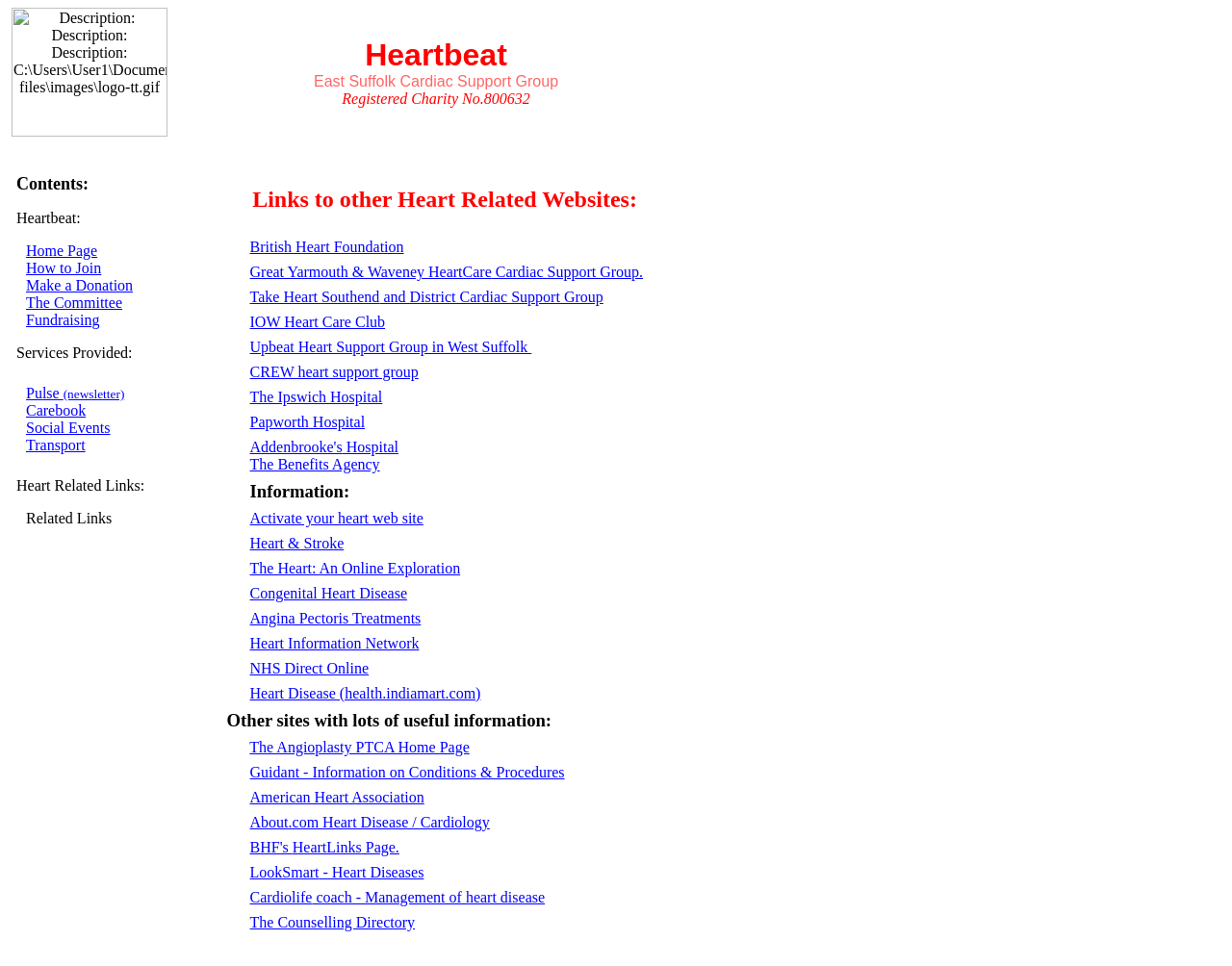Please provide a detailed answer to the question below by examining the image:
What is the name of the hospital mentioned after 'The Ipswich Hospital'?

I looked at the list of links in the 'Heart Related Links' section and found that 'Papworth Hospital' is mentioned after 'The Ipswich Hospital'.